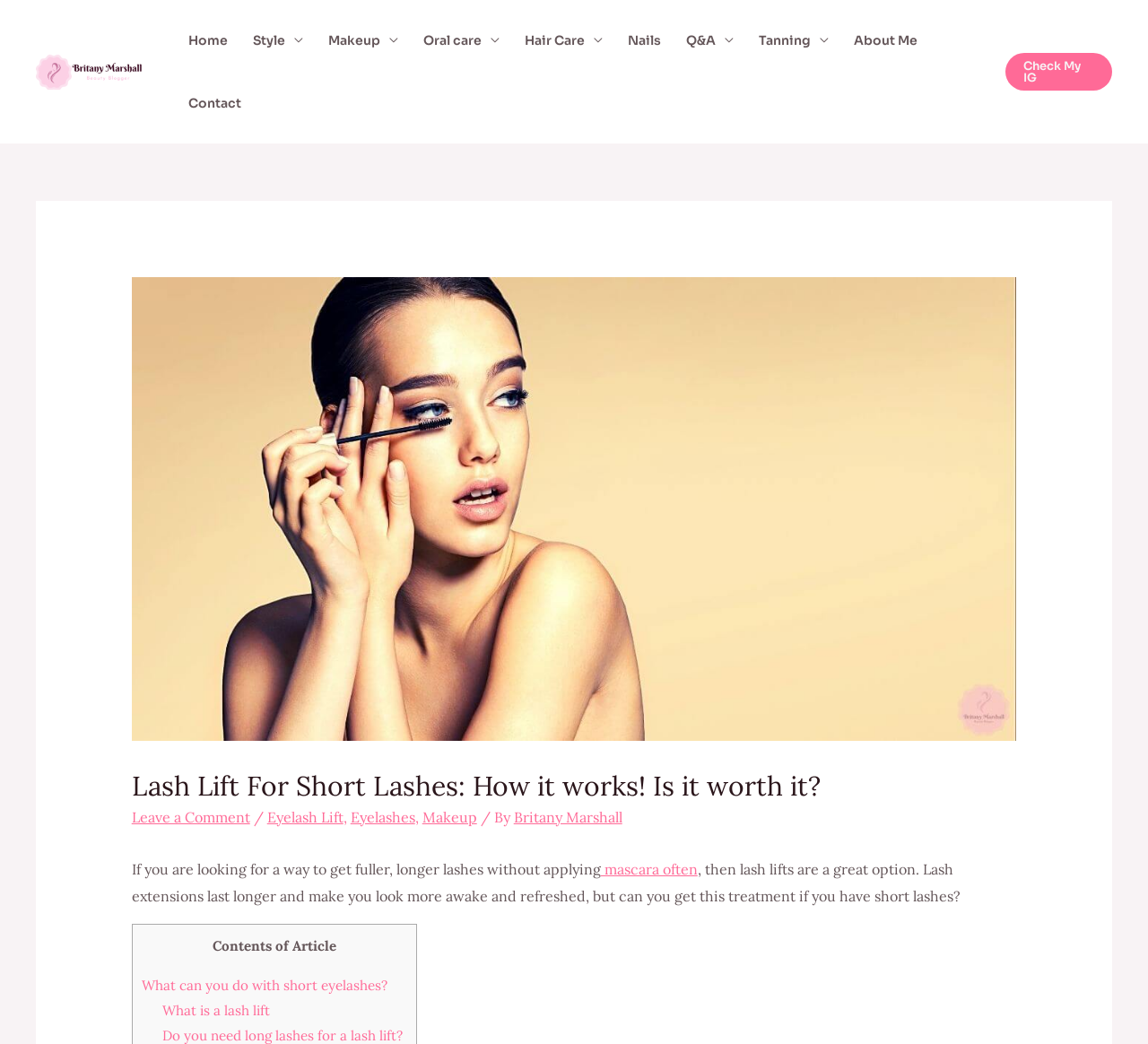Find the bounding box coordinates of the element to click in order to complete the given instruction: "Read about lash lifts."

[0.141, 0.96, 0.235, 0.976]